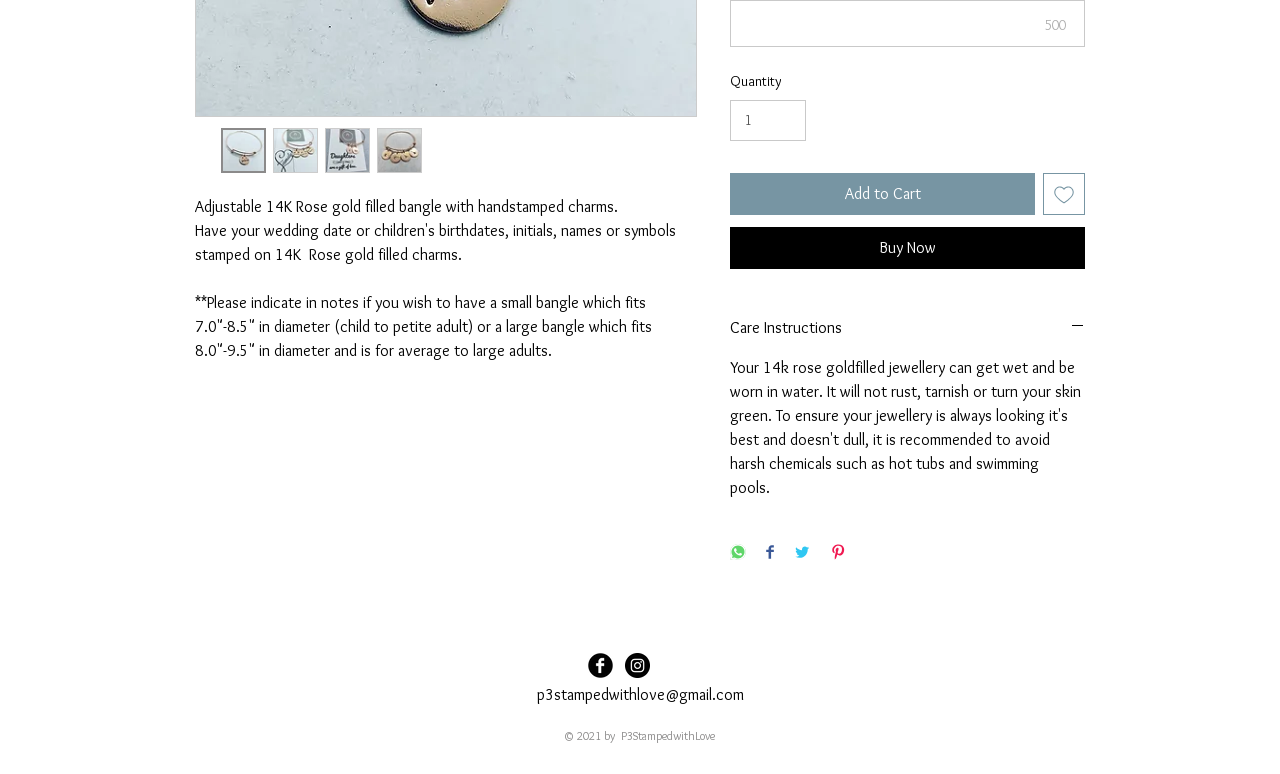Given the description: "input value="1" aria-label="Quantity" value="1"", determine the bounding box coordinates of the UI element. The coordinates should be formatted as four float numbers between 0 and 1, [left, top, right, bottom].

[0.57, 0.129, 0.63, 0.182]